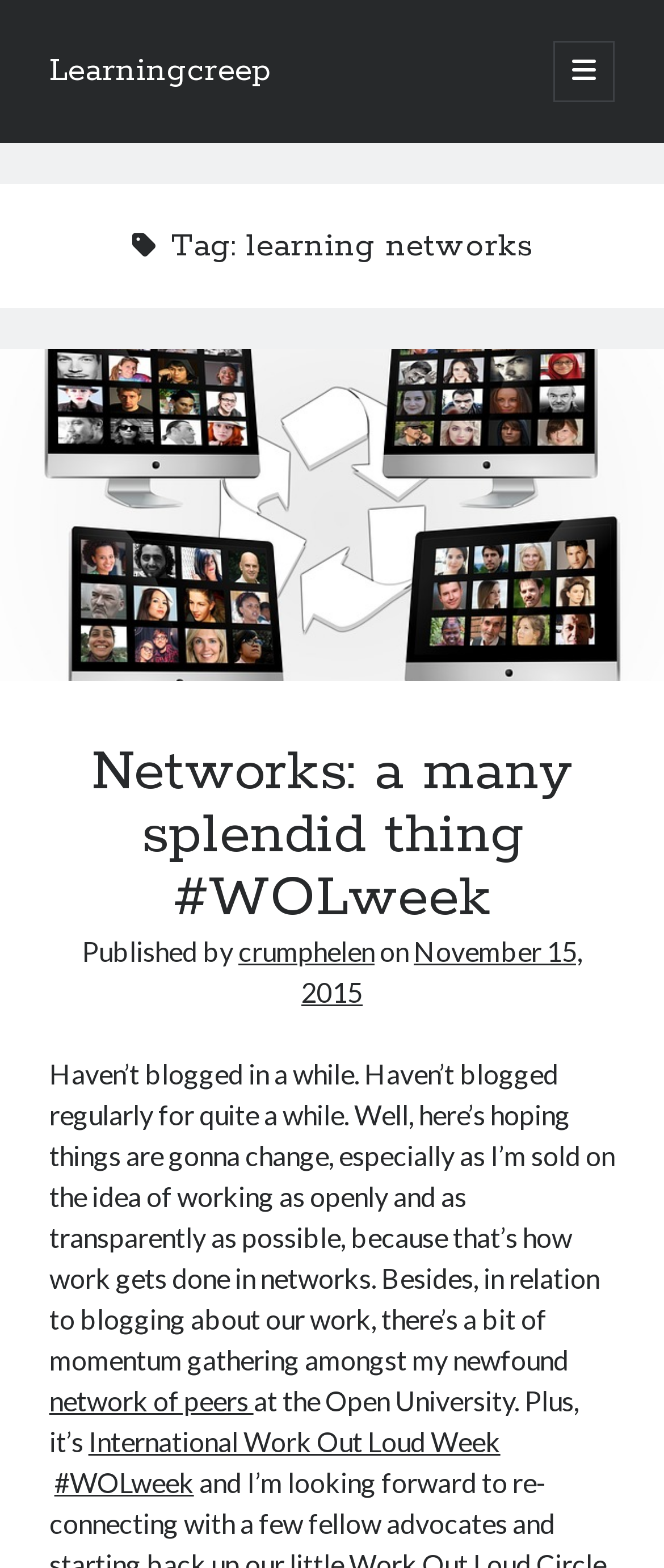Please identify the bounding box coordinates of the element's region that needs to be clicked to fulfill the following instruction: "Explore the category 'Learning Design'". The bounding box coordinates should consist of four float numbers between 0 and 1, i.e., [left, top, right, bottom].

[0.077, 0.619, 0.297, 0.635]